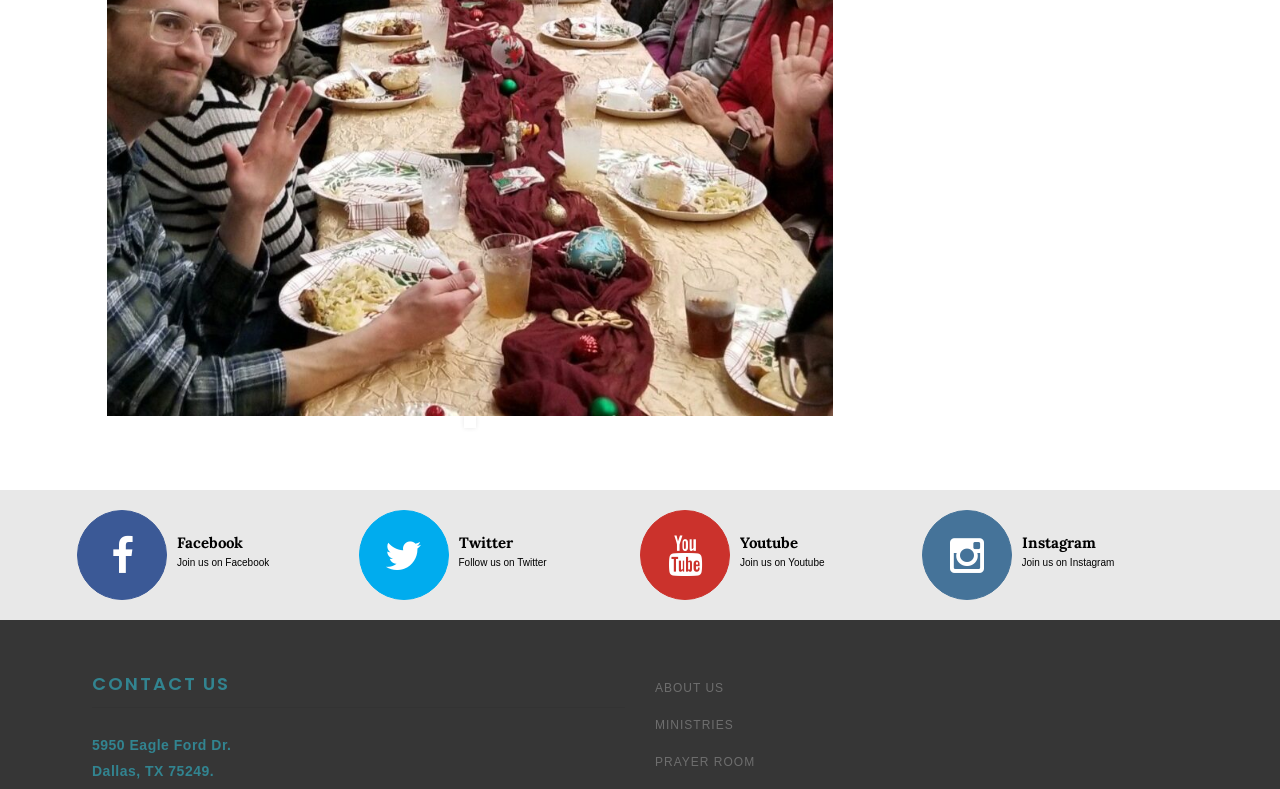What is the city of the address?
Refer to the image and offer an in-depth and detailed answer to the question.

I found the address '5950 Eagle Ford Dr. Dallas, TX 75249.' and extracted the city, which is Dallas.